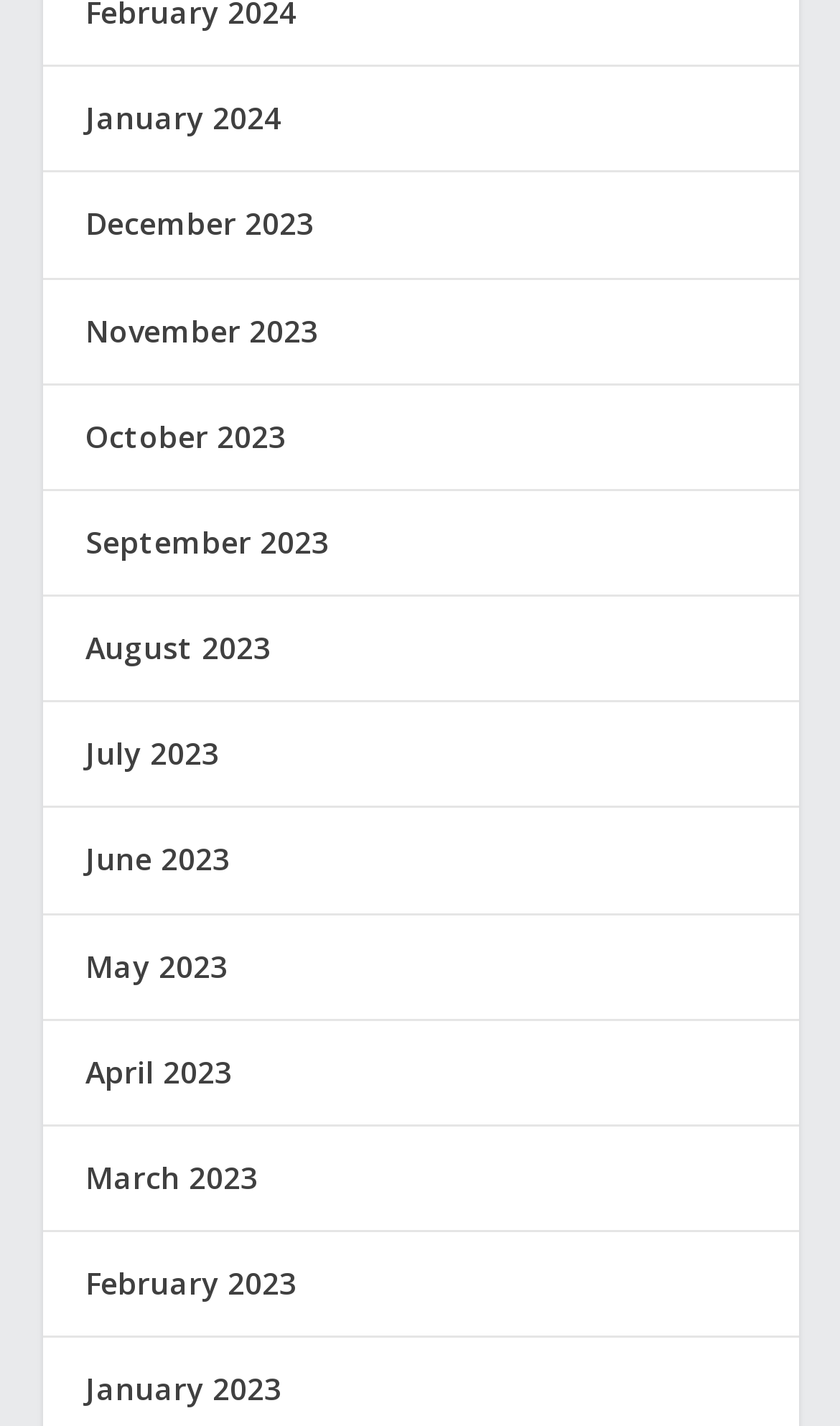Please identify the bounding box coordinates of the region to click in order to complete the given instruction: "access October 2023". The coordinates should be four float numbers between 0 and 1, i.e., [left, top, right, bottom].

[0.101, 0.291, 0.34, 0.32]